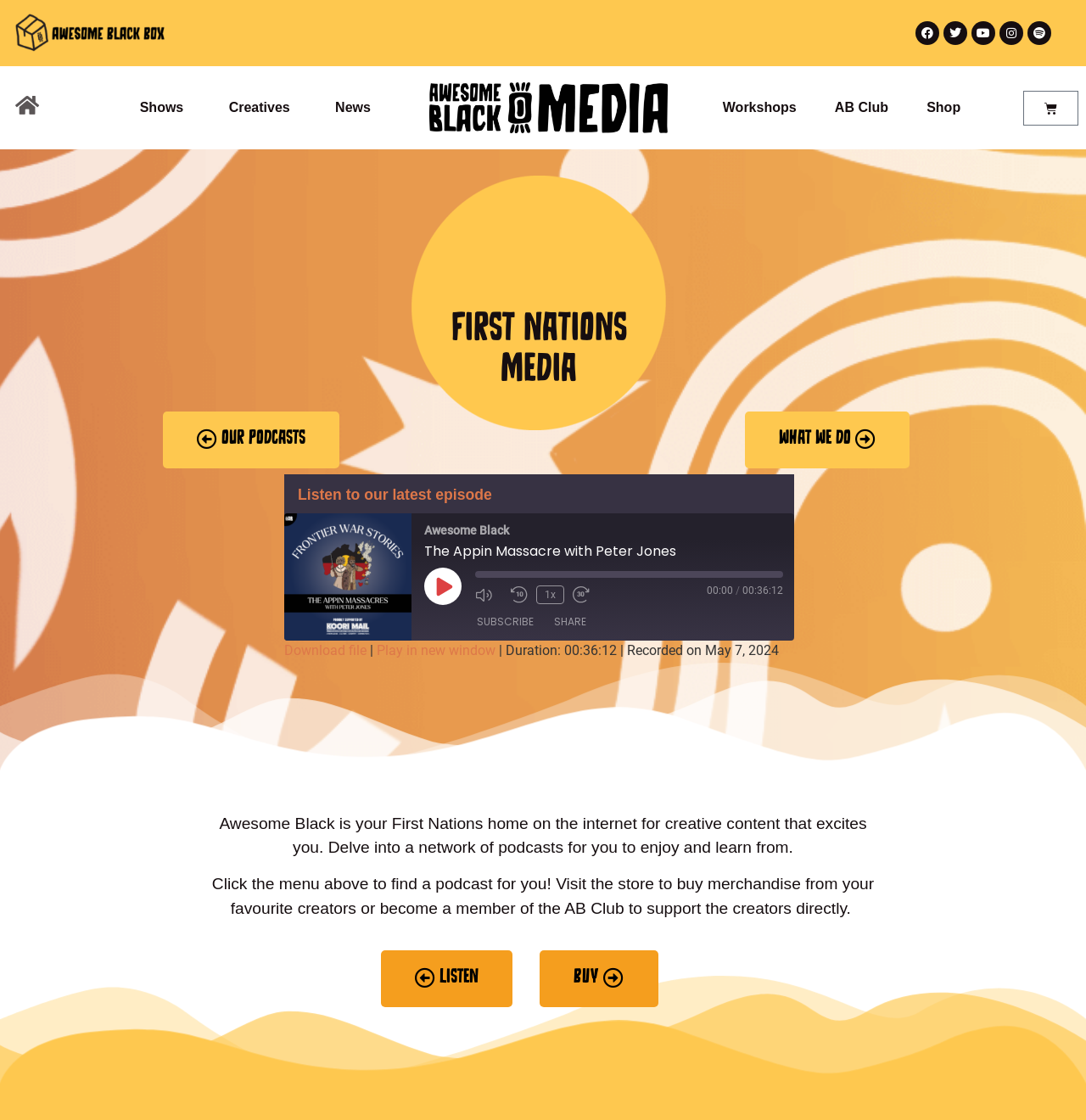Can you specify the bounding box coordinates of the area that needs to be clicked to fulfill the following instruction: "Play the latest episode"?

[0.391, 0.507, 0.425, 0.54]